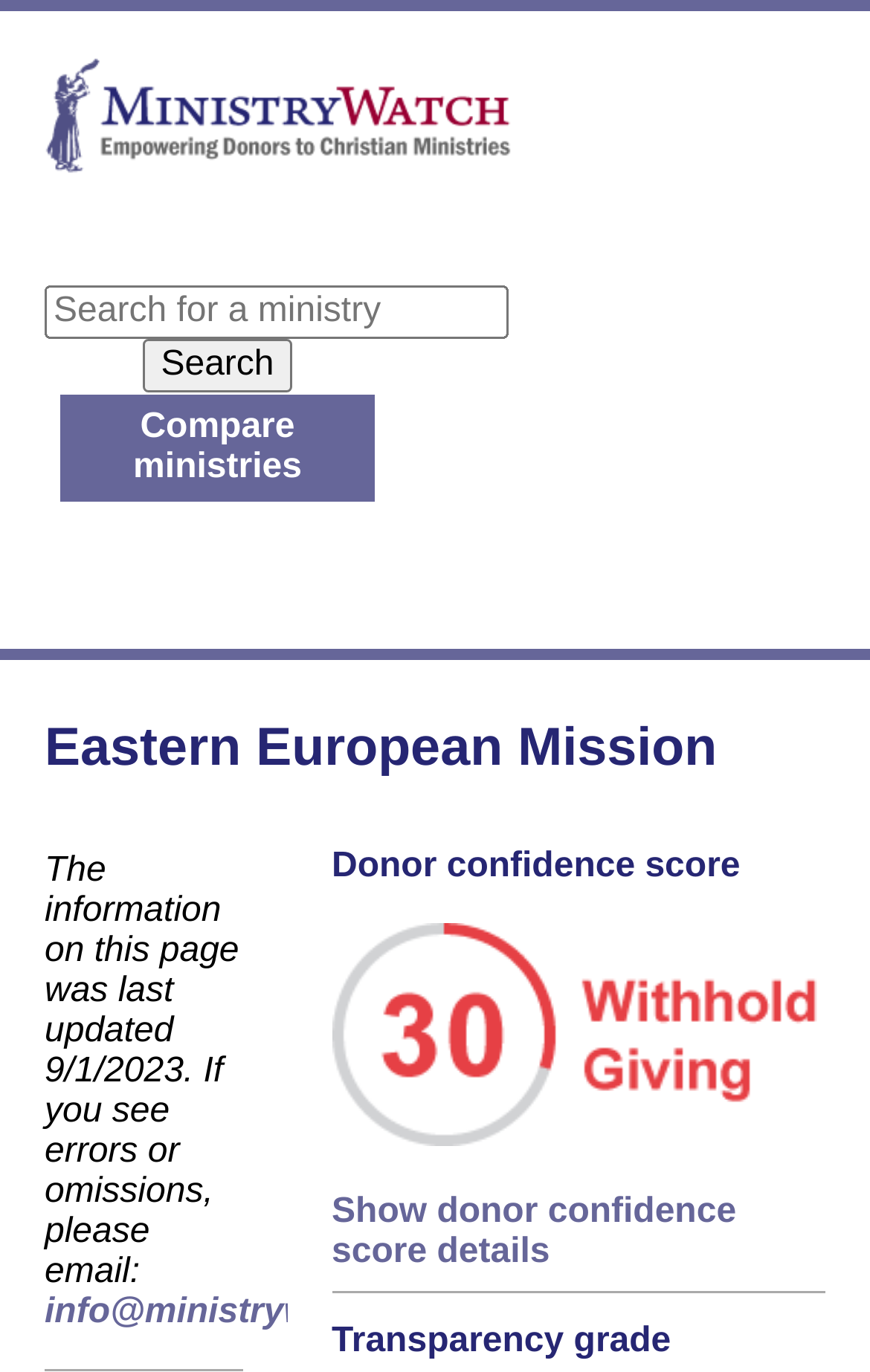Provide the bounding box coordinates of the HTML element described by the text: "alt="MinistryWatch"". The coordinates should be in the format [left, top, right, bottom] with values between 0 and 1.

[0.051, 0.106, 0.59, 0.134]